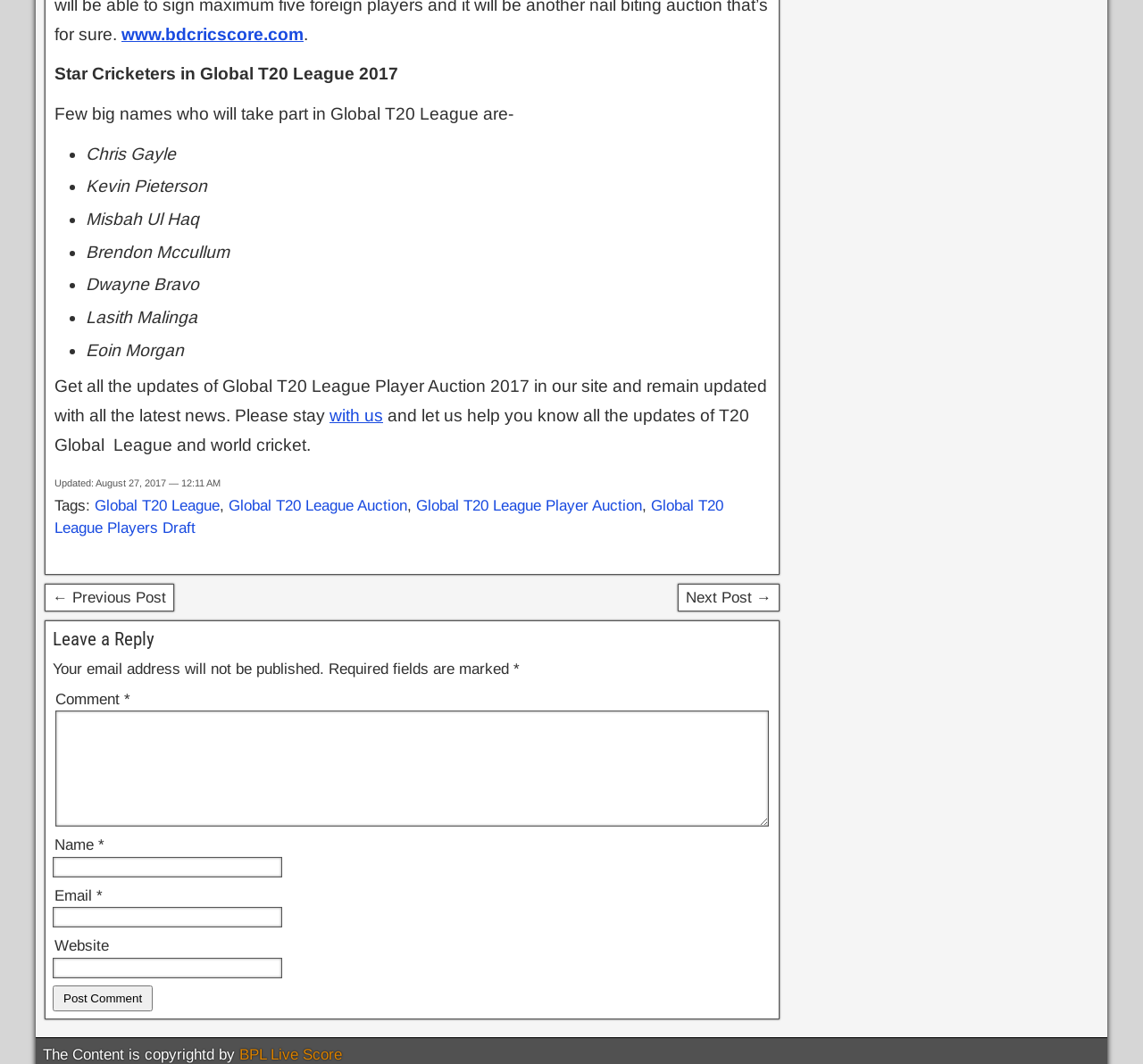Provide a brief response to the question below using one word or phrase:
What is the name of the league mentioned in the article?

Global T20 League